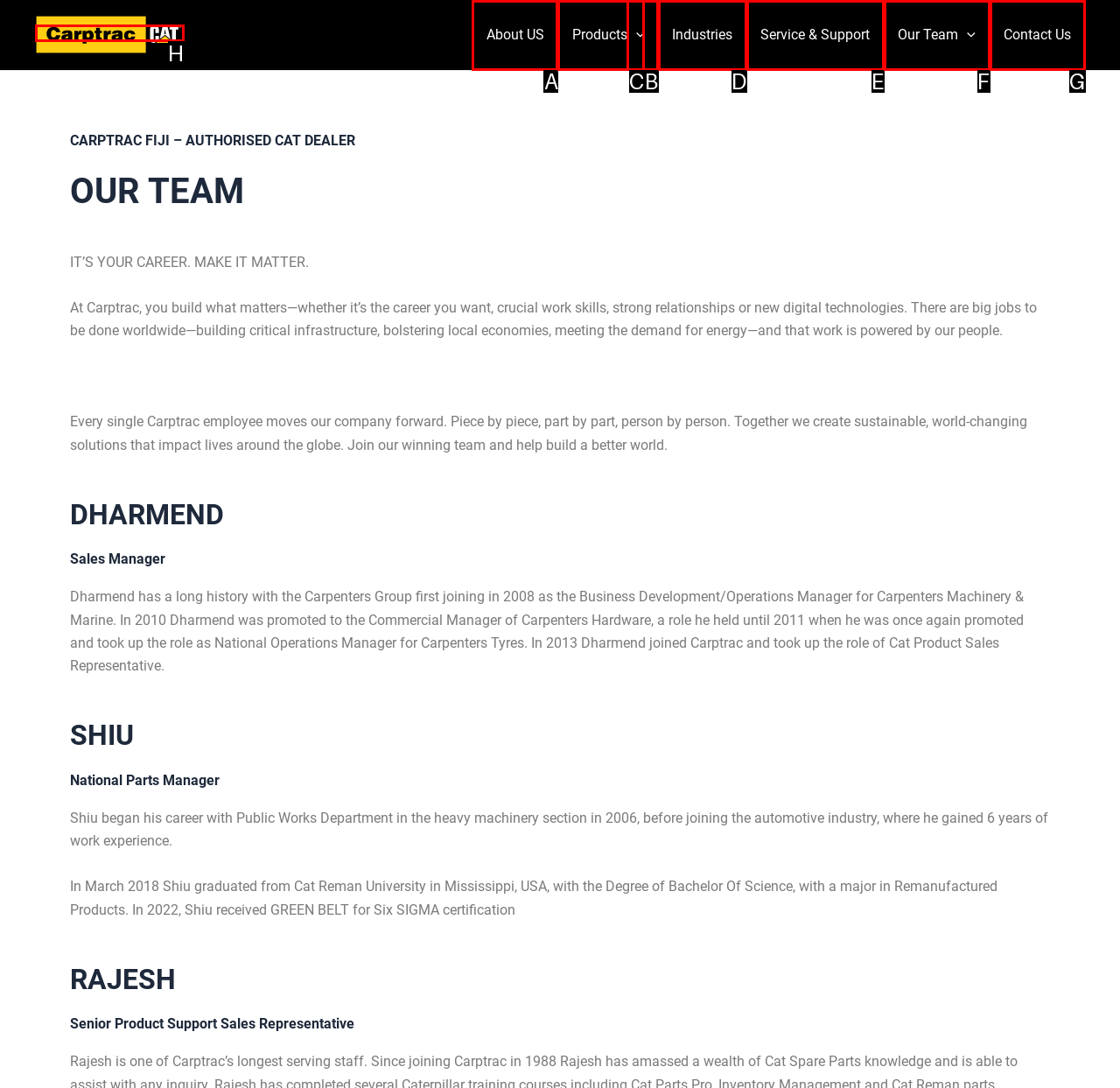Please select the letter of the HTML element that fits the description: About Us. Answer with the option's letter directly.

None